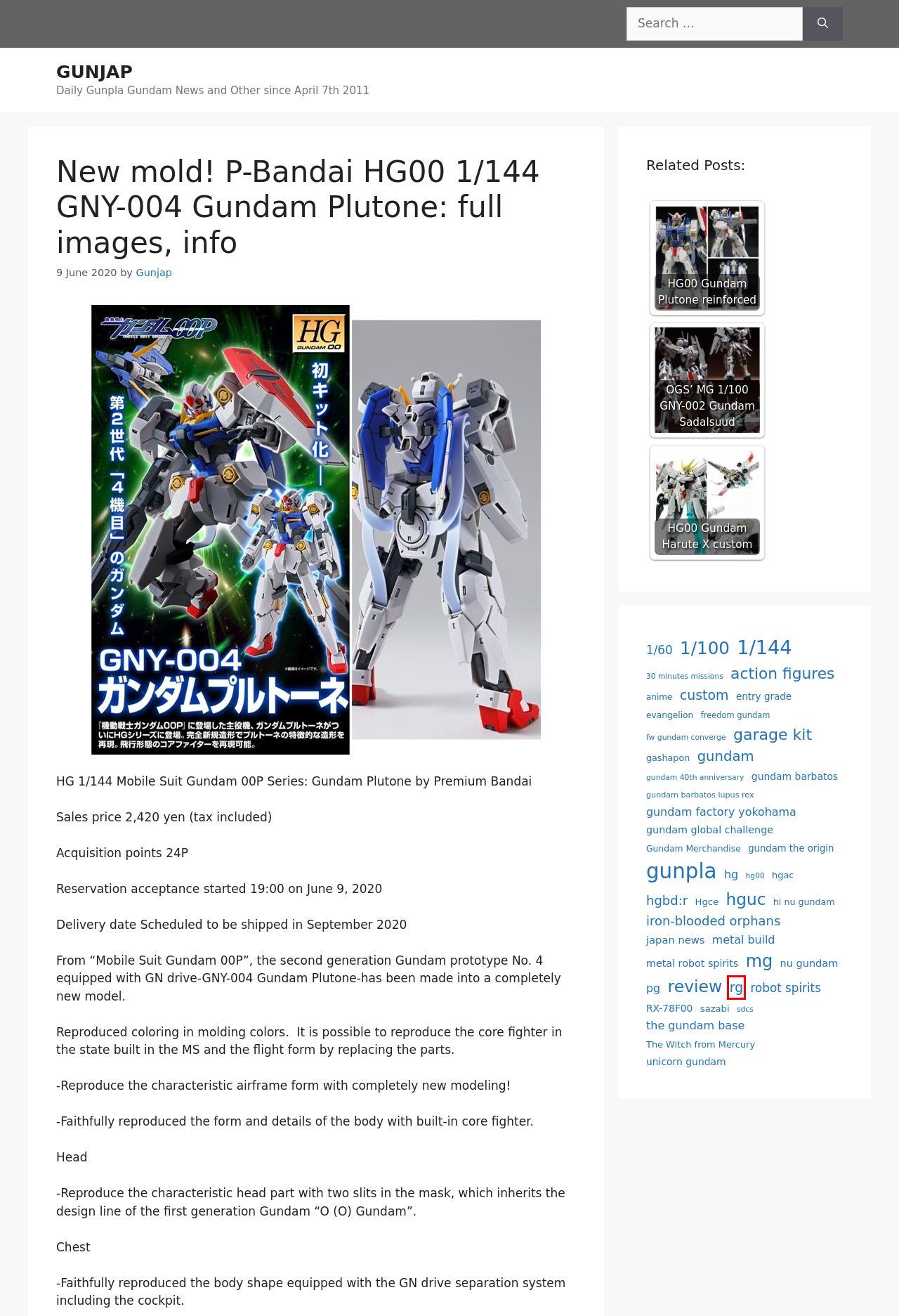You are provided with a screenshot of a webpage containing a red rectangle bounding box. Identify the webpage description that best matches the new webpage after the element in the bounding box is clicked. Here are the potential descriptions:
A. HG00 Gundam Plutone reinforced – GUNJAP
B. the gundam base – GUNJAP
C. rg – GUNJAP
D. HG00 Gundam Harute X custom – GUNJAP
E. sazabi – GUNJAP
F. iron-blooded orphans – GUNJAP
G. gundam barbatos – GUNJAP
H. hguc – GUNJAP

C